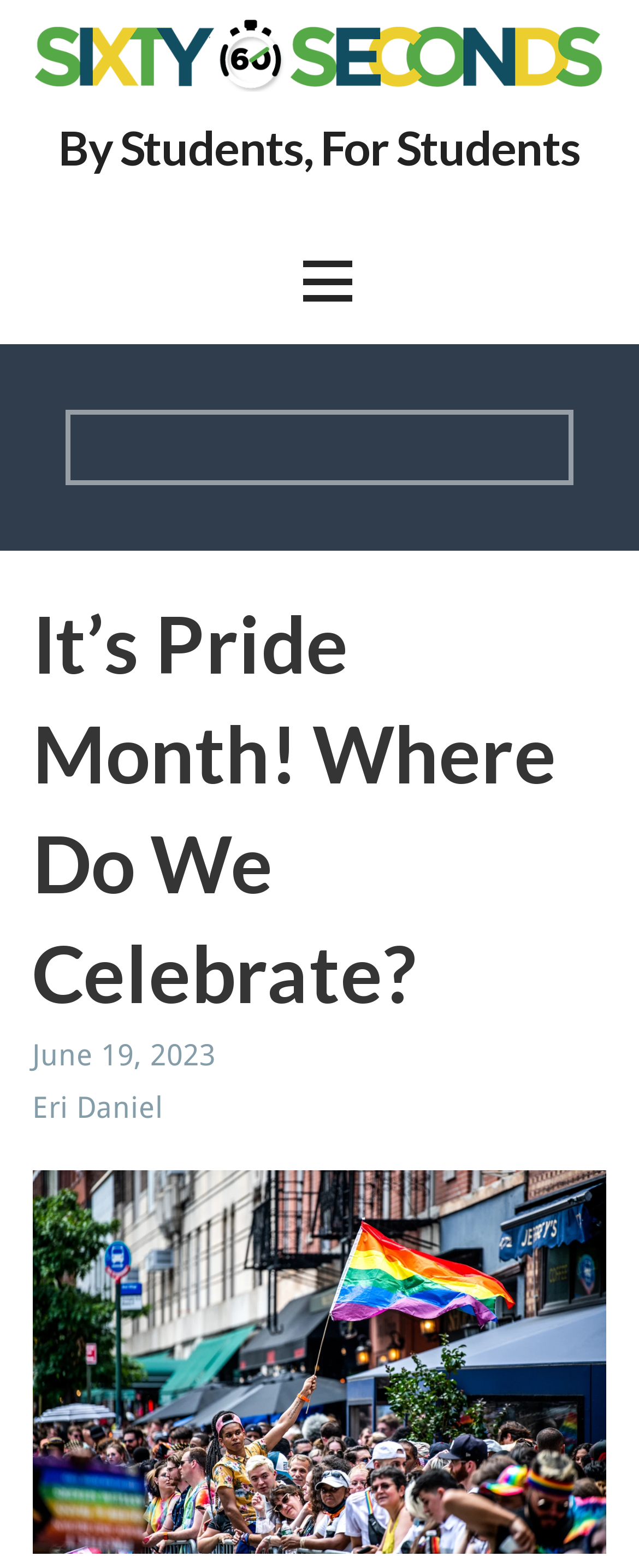Based on the element description: "By Students, For Students", identify the UI element and provide its bounding box coordinates. Use four float numbers between 0 and 1, [left, top, right, bottom].

[0.092, 0.076, 0.908, 0.112]